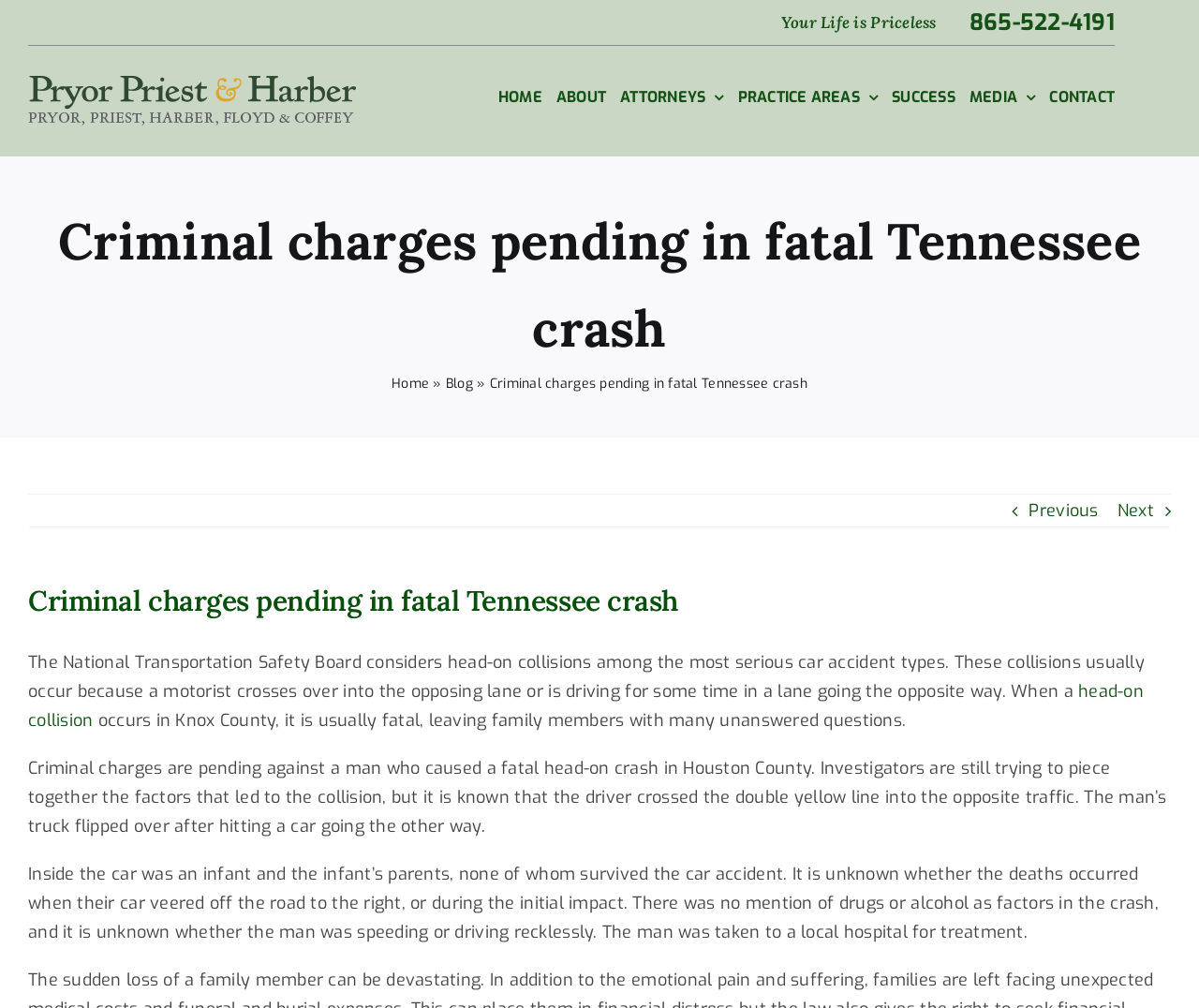How many people died in the car accident?
Analyze the image and provide a thorough answer to the question.

I found the answer by reading the static text elements in the article section, which mentioned that an infant and the infant's parents died in the car accident.